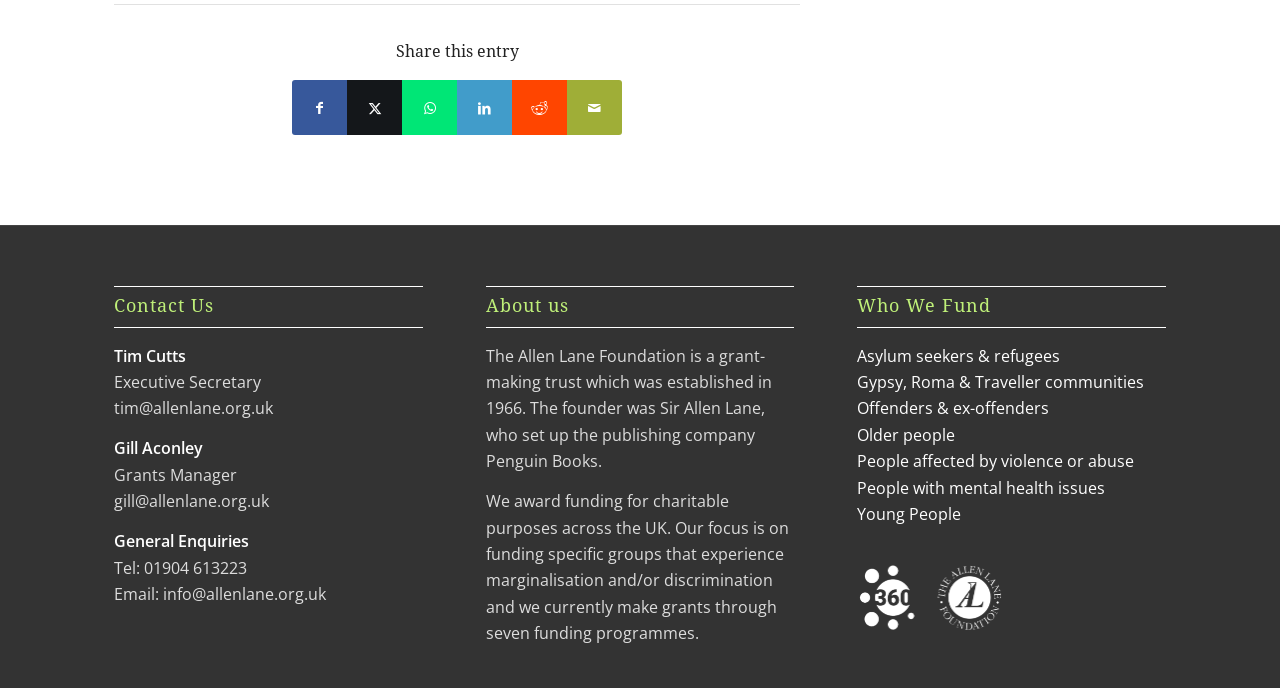What is the email address for General Enquiries?
Please provide a single word or phrase in response based on the screenshot.

info@allenlane.org.uk